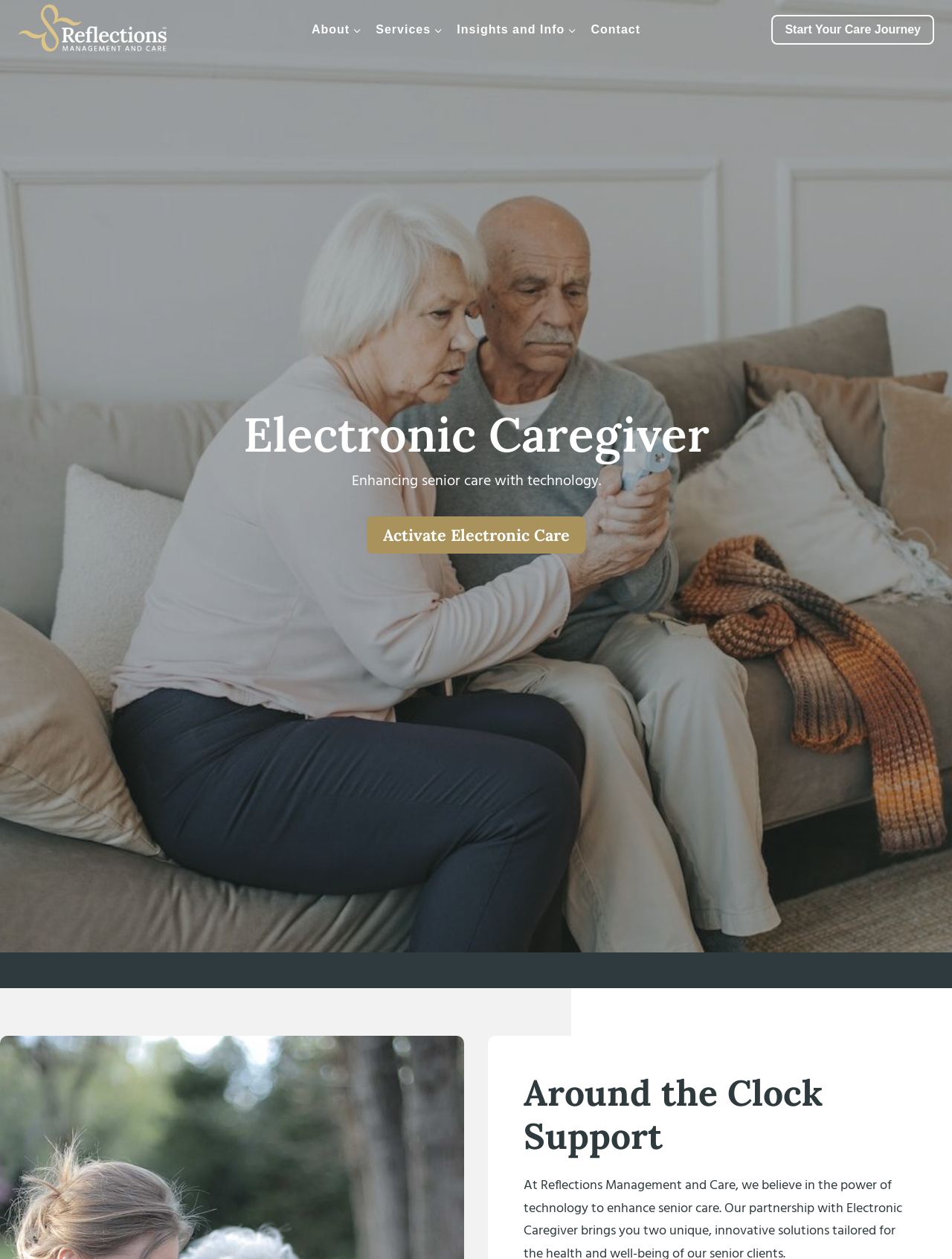Find the bounding box coordinates for the UI element whose description is: "Start Your Care Journey". The coordinates should be four float numbers between 0 and 1, in the format [left, top, right, bottom].

[0.81, 0.012, 0.981, 0.036]